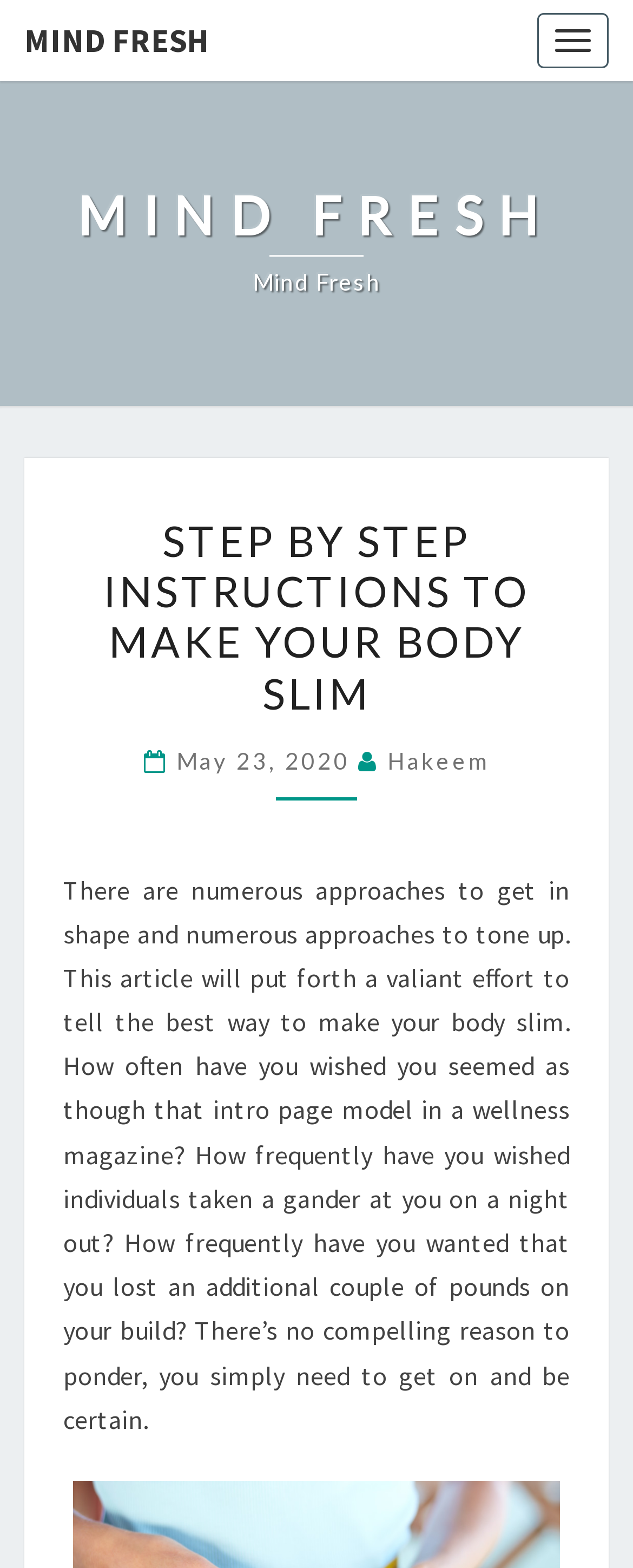What is the purpose of this article?
Please provide a single word or phrase as the answer based on the screenshot.

To provide slimming instructions